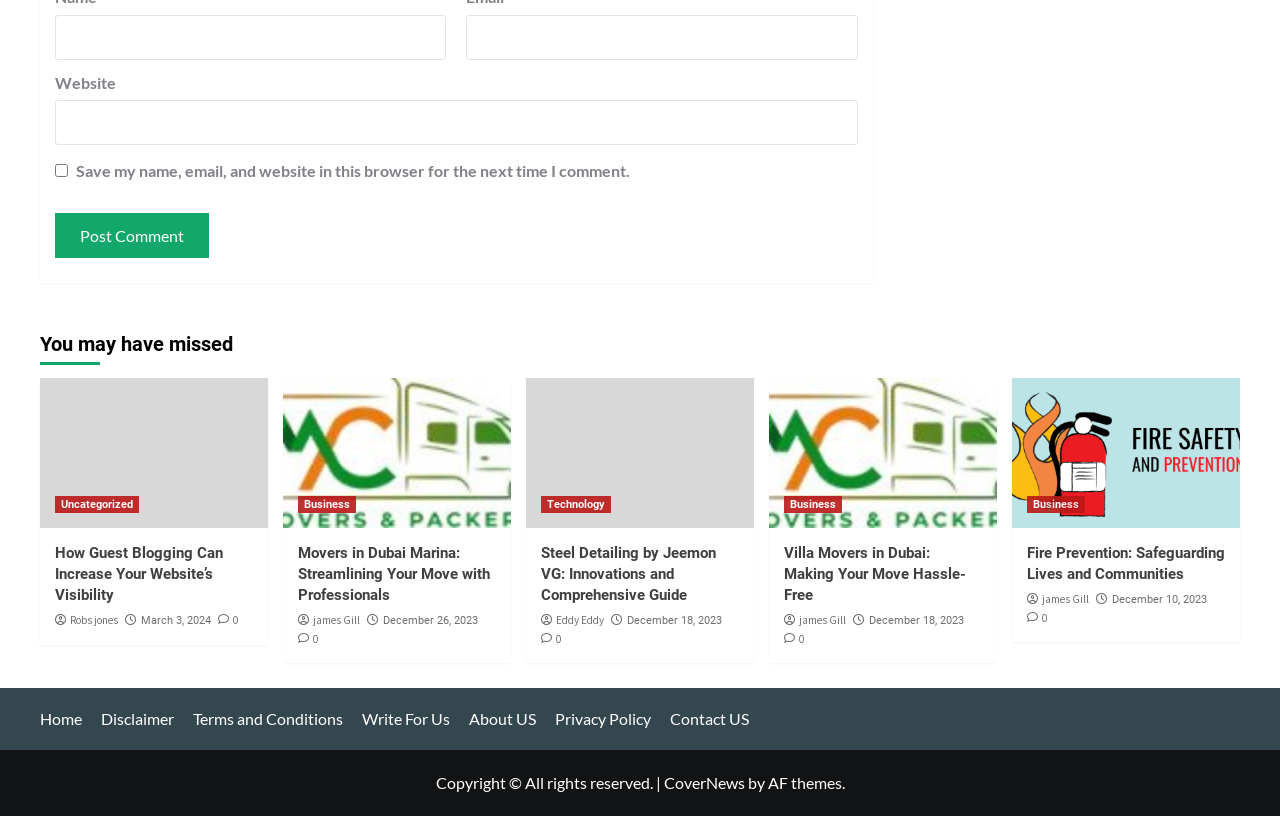Provide your answer in a single word or phrase: 
What is the category of the article 'Movers in Dubai Marina: Streamlining Your Move with Professionals'?

Business